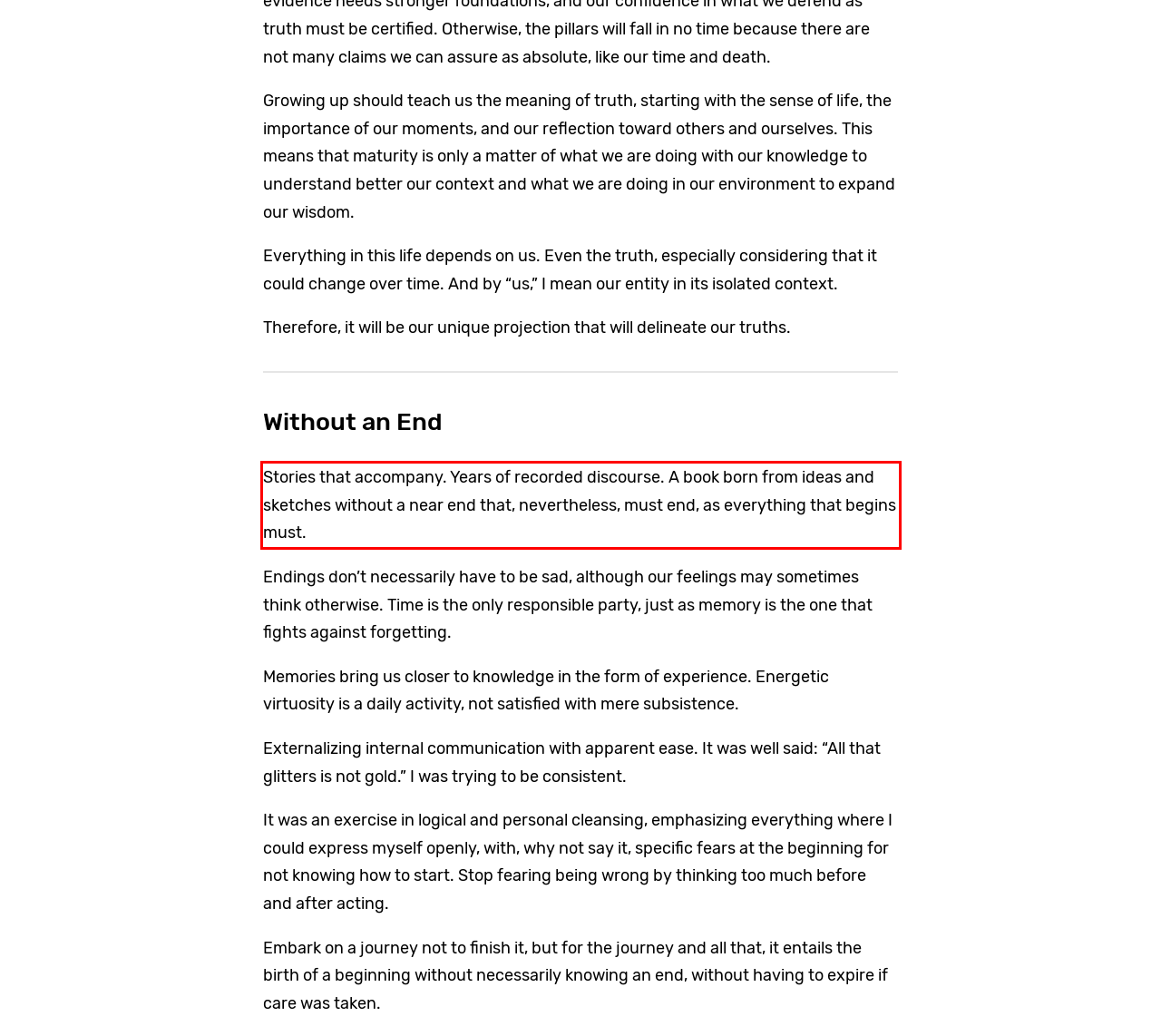Please analyze the screenshot of a webpage and extract the text content within the red bounding box using OCR.

Stories that accompany. Years of recorded discourse. A book born from ideas and sketches without a near end that, nevertheless, must end, as everything that begins must.